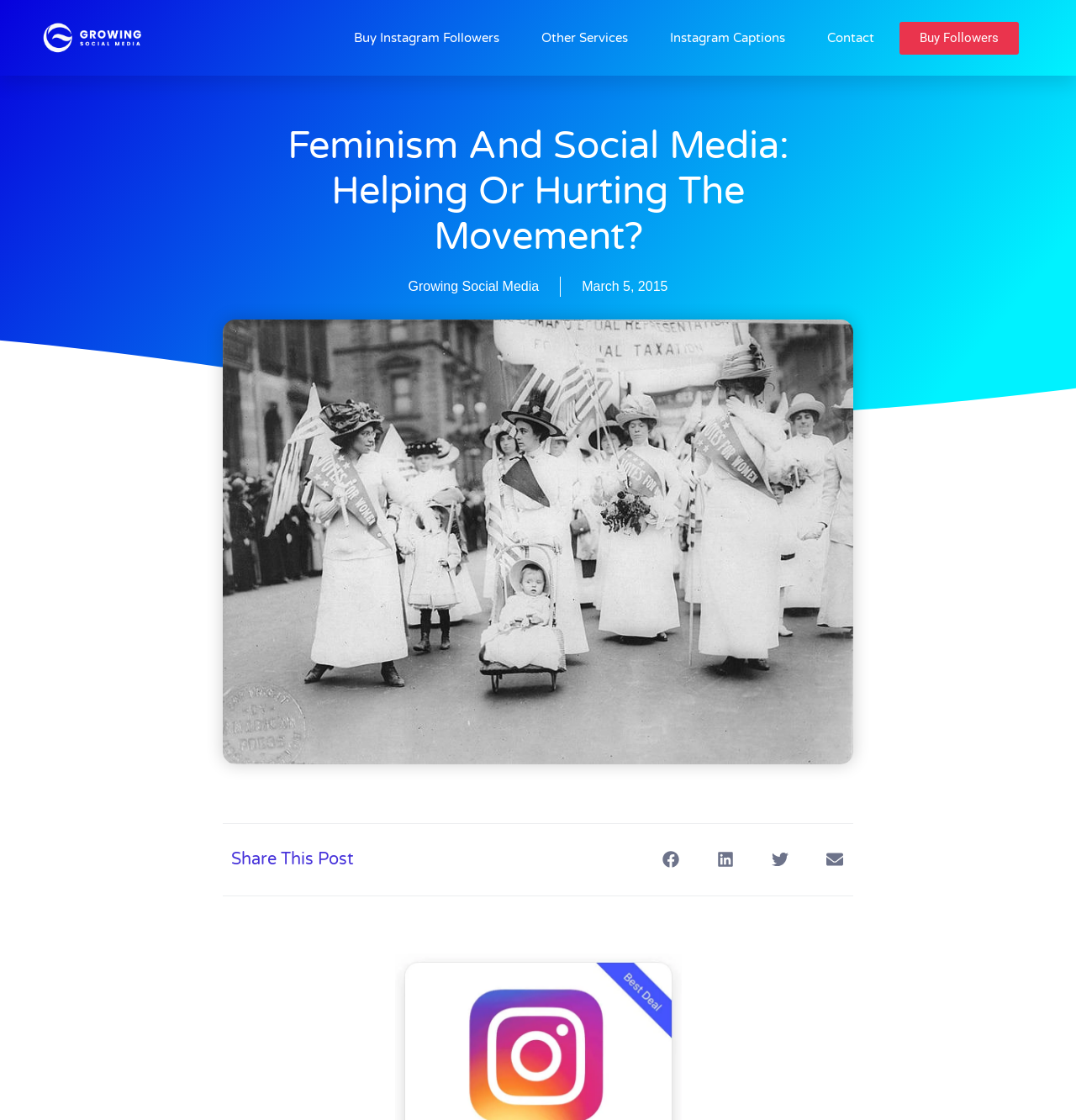Reply to the question with a brief word or phrase: What is the purpose of the buttons at the bottom?

To share the post